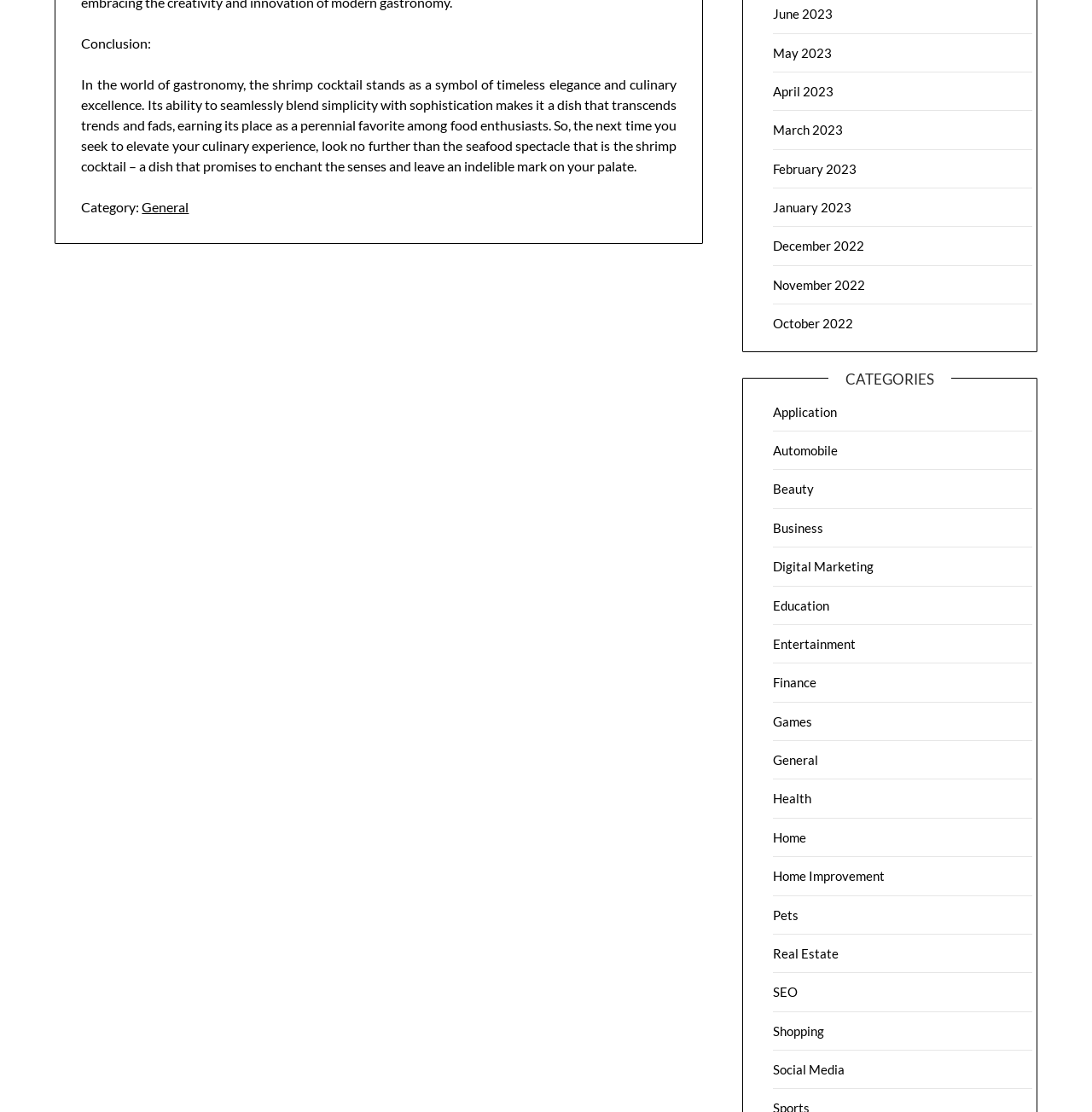Locate the bounding box coordinates of the clickable element to fulfill the following instruction: "Read about 'Home Improvement'". Provide the coordinates as four float numbers between 0 and 1 in the format [left, top, right, bottom].

[0.708, 0.781, 0.81, 0.795]